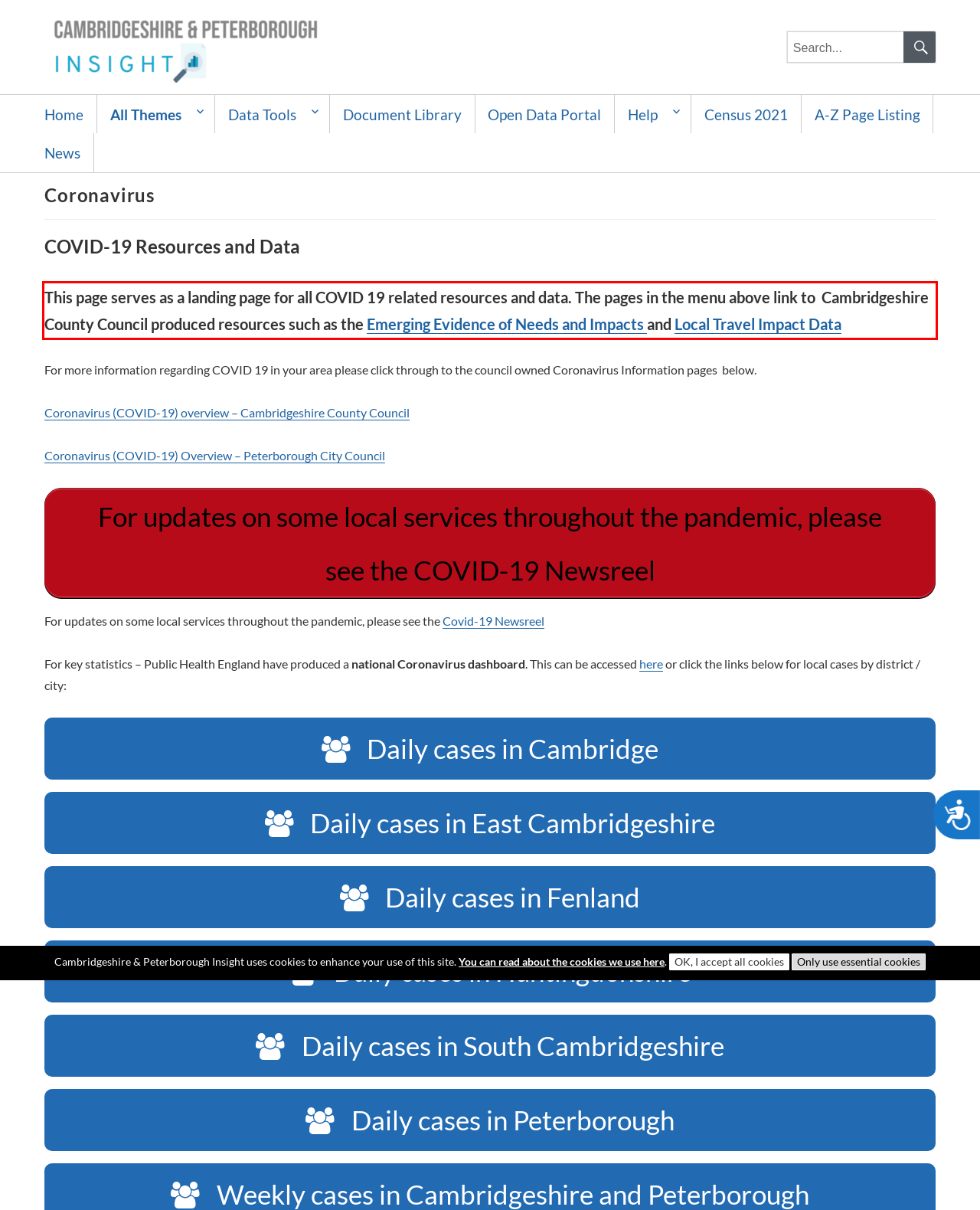From the given screenshot of a webpage, identify the red bounding box and extract the text content within it.

This page serves as a landing page for all COVID 19 related resources and data. The pages in the menu above link to Cambridgeshire County Council produced resources such as the Emerging Evidence of Needs and Impacts and Local Travel Impact Data